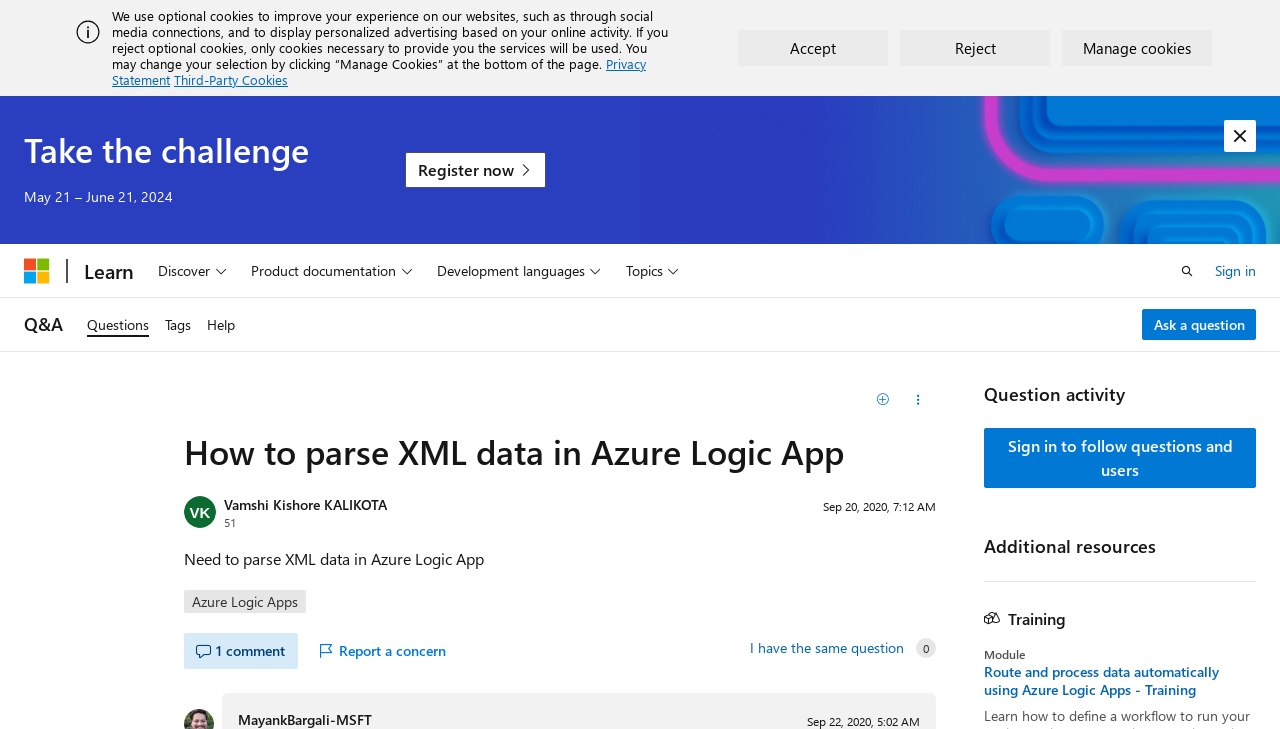Identify the bounding box coordinates for the UI element described as follows: "Product documentation". Ensure the coordinates are four float numbers between 0 and 1, formatted as [left, top, right, bottom].

[0.19, 0.335, 0.329, 0.407]